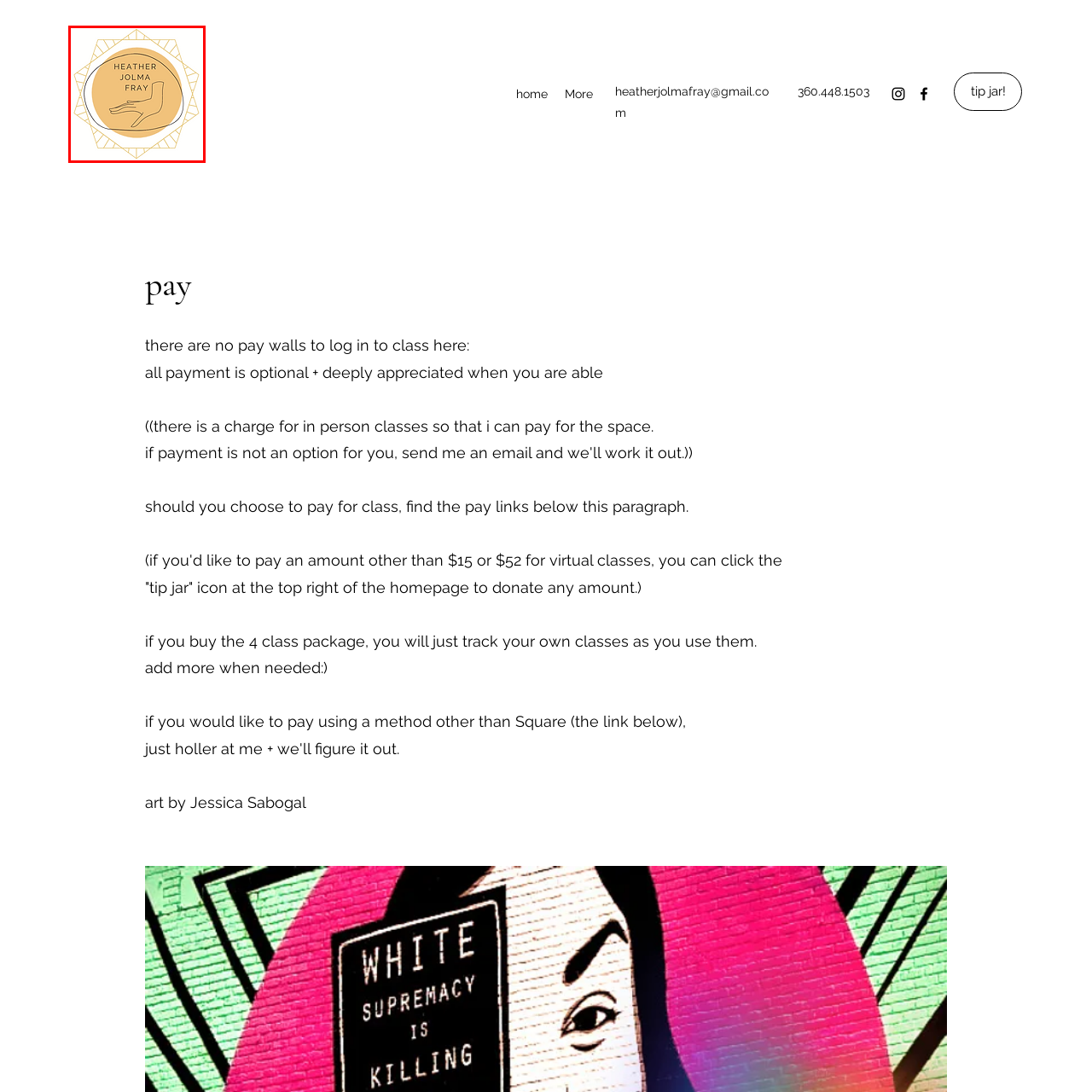What is the font style of the text 'HEATHER JOLMA FRAY'?
Examine the visual content inside the red box and reply with a single word or brief phrase that best answers the question.

Bold, modern